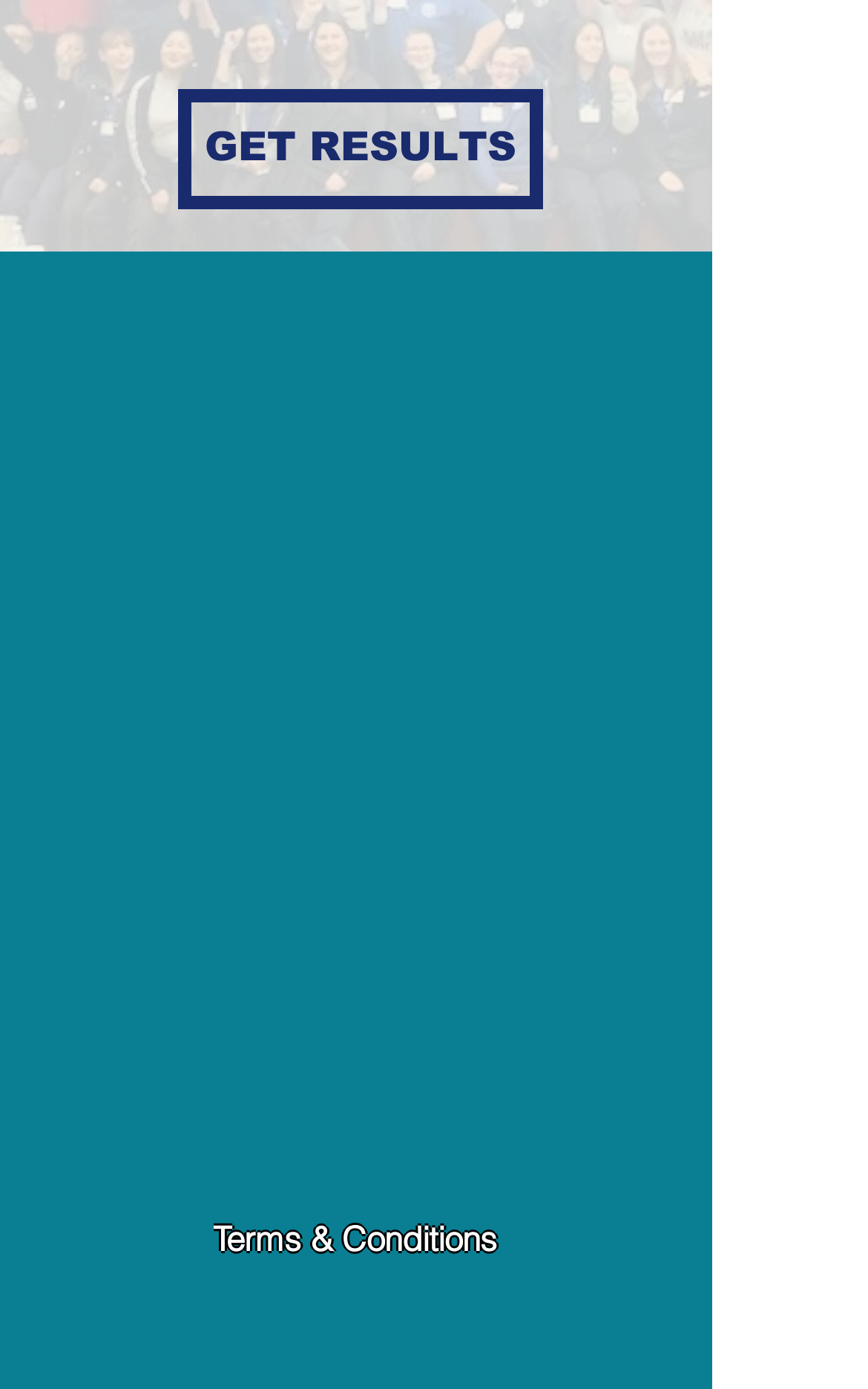Determine the bounding box for the HTML element described here: "aria-label="Facebook"". The coordinates should be given as [left, top, right, bottom] with each number being a float between 0 and 1.

[0.303, 0.757, 0.354, 0.789]